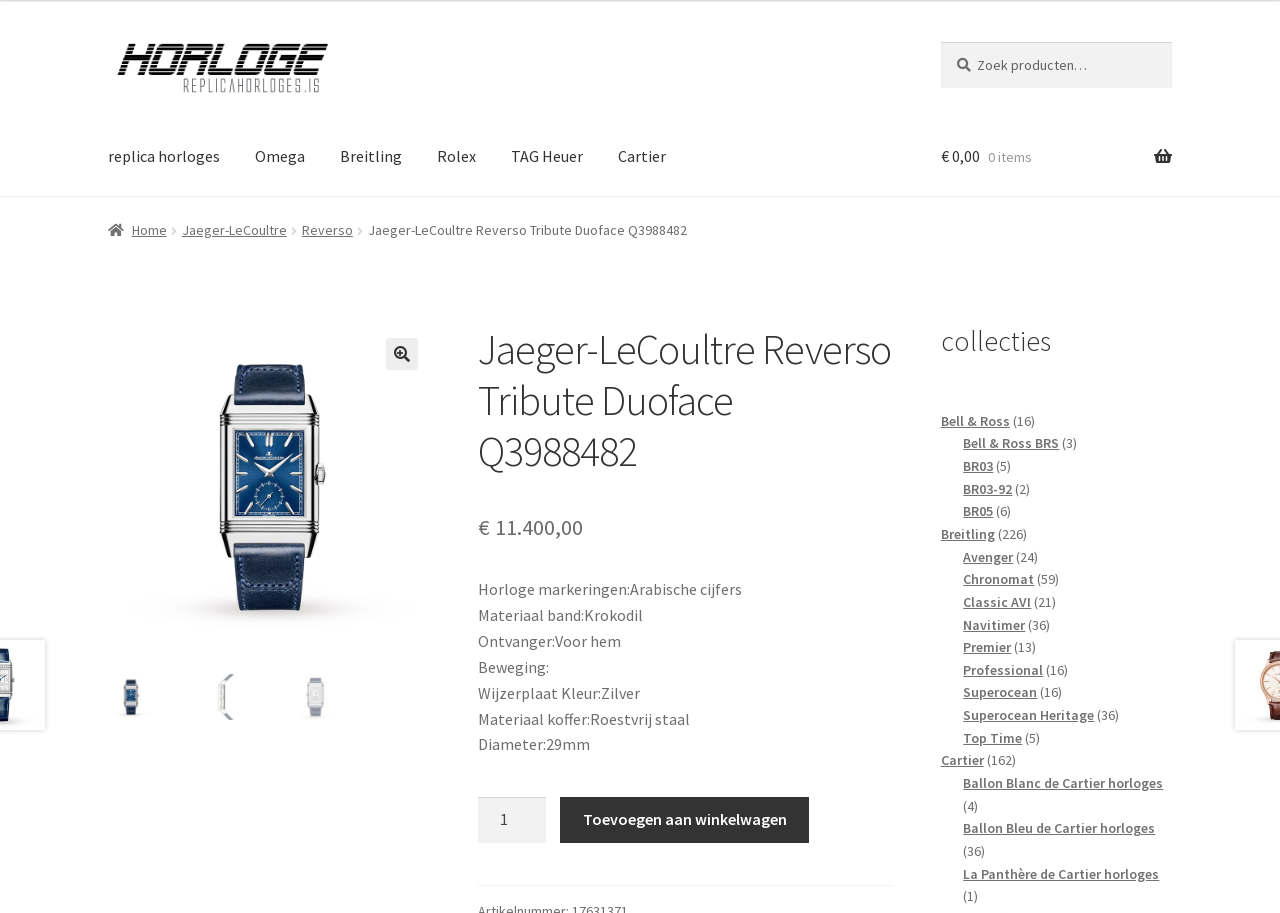Use a single word or phrase to answer this question: 
What is the diameter of the watch?

29mm